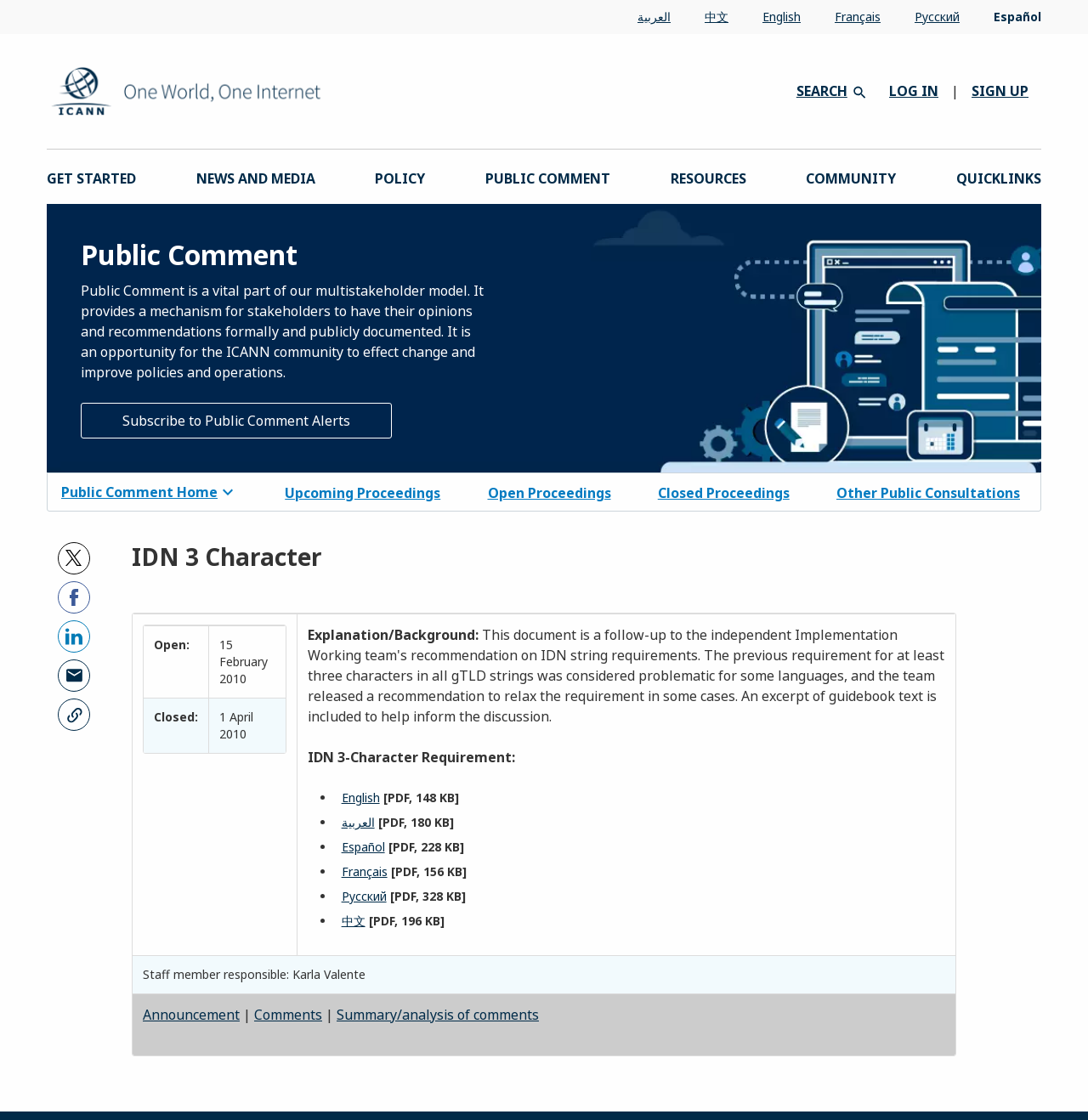Identify the bounding box of the HTML element described here: "Google Calendar". Provide the coordinates as four float numbers between 0 and 1: [left, top, right, bottom].

None